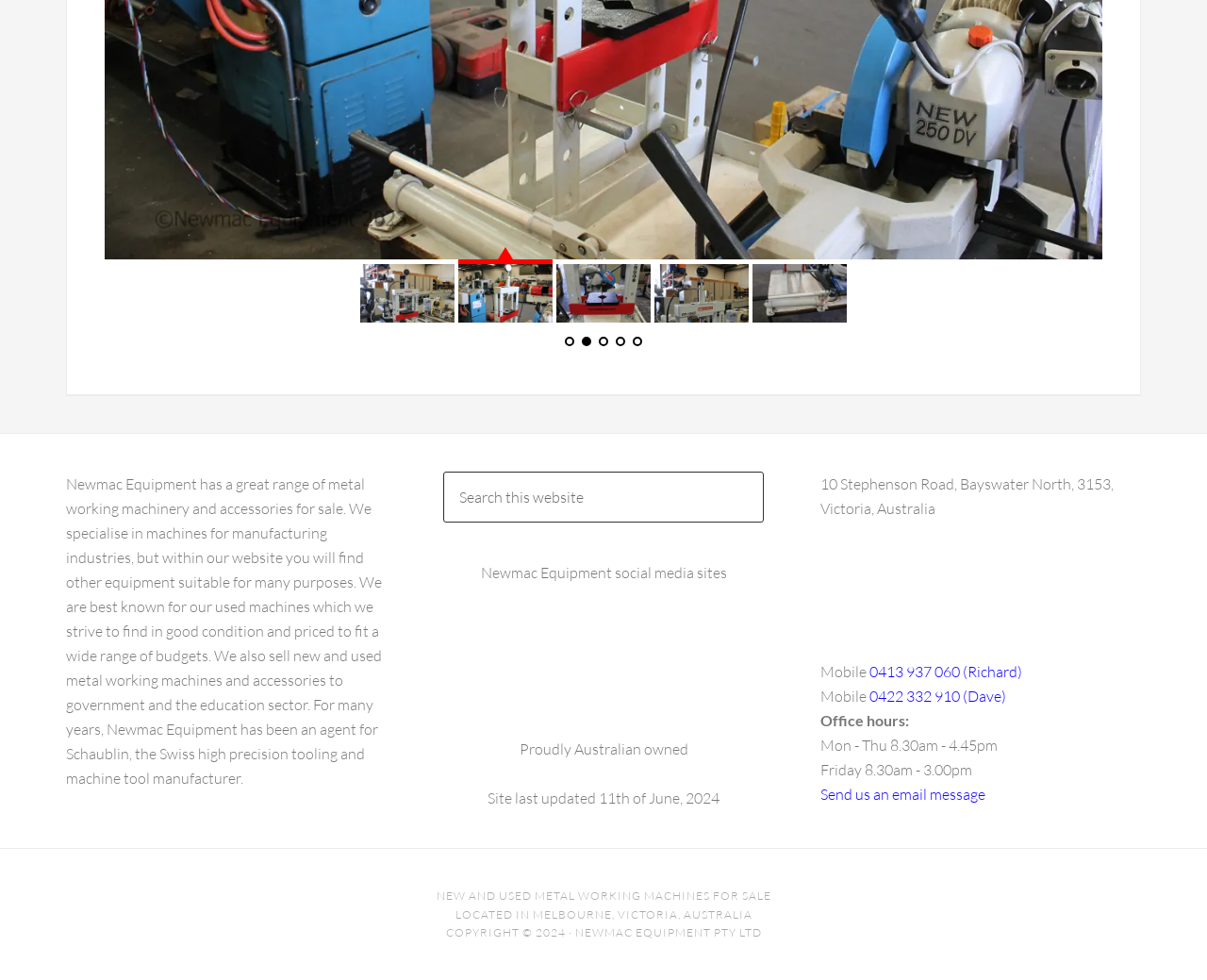Based on the element description alt="youtube logo", identify the bounding box coordinates for the UI element. The coordinates should be in the format (top-left x, top-left y, bottom-right x, bottom-right y) and within the 0 to 1 range.

[0.461, 0.691, 0.539, 0.711]